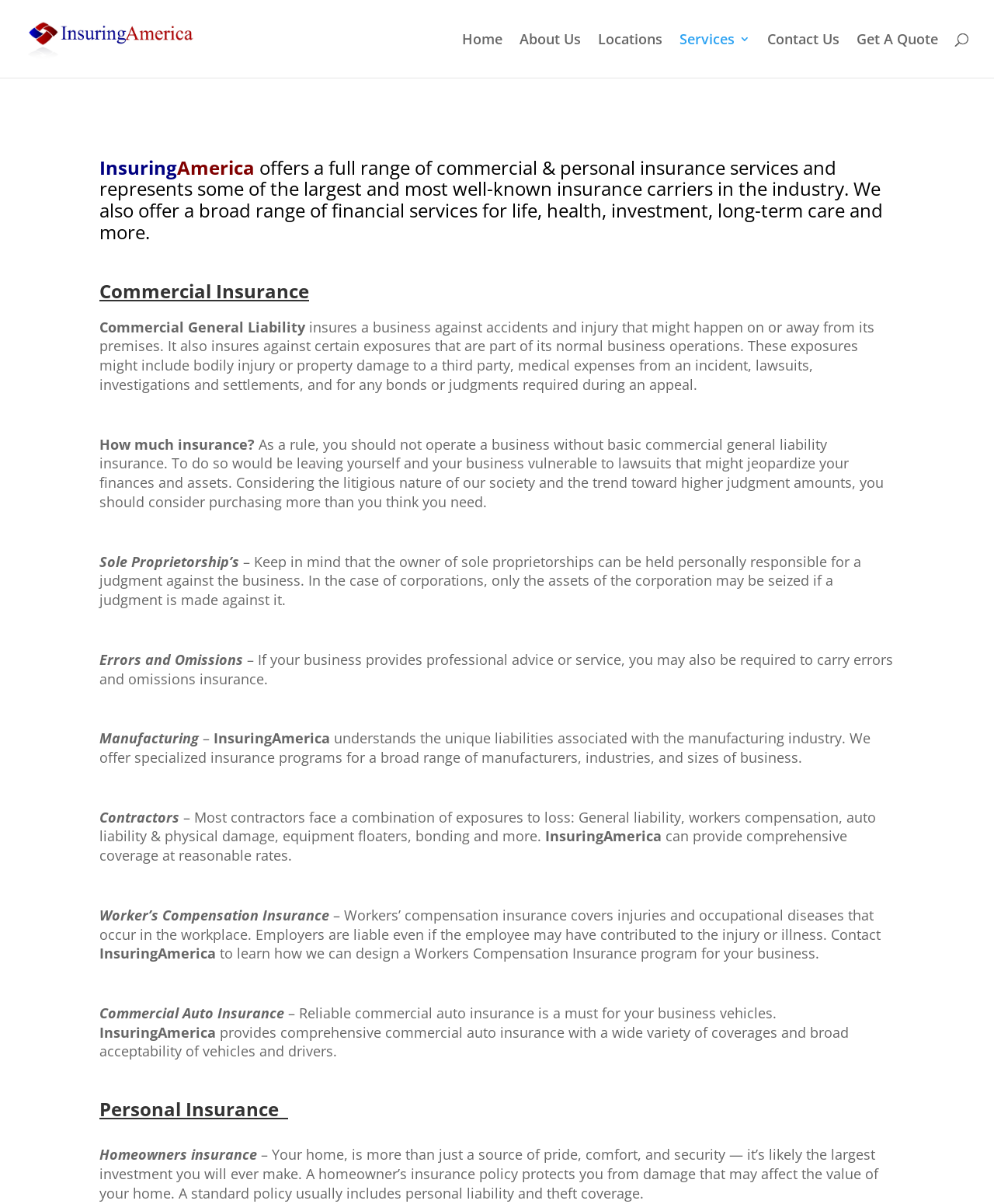Please provide a comprehensive response to the question based on the details in the image: What is the purpose of workers' compensation insurance?

According to the webpage, workers' compensation insurance covers injuries and occupational diseases that occur in the workplace, and employers are liable even if the employee may have contributed to the injury or illness.